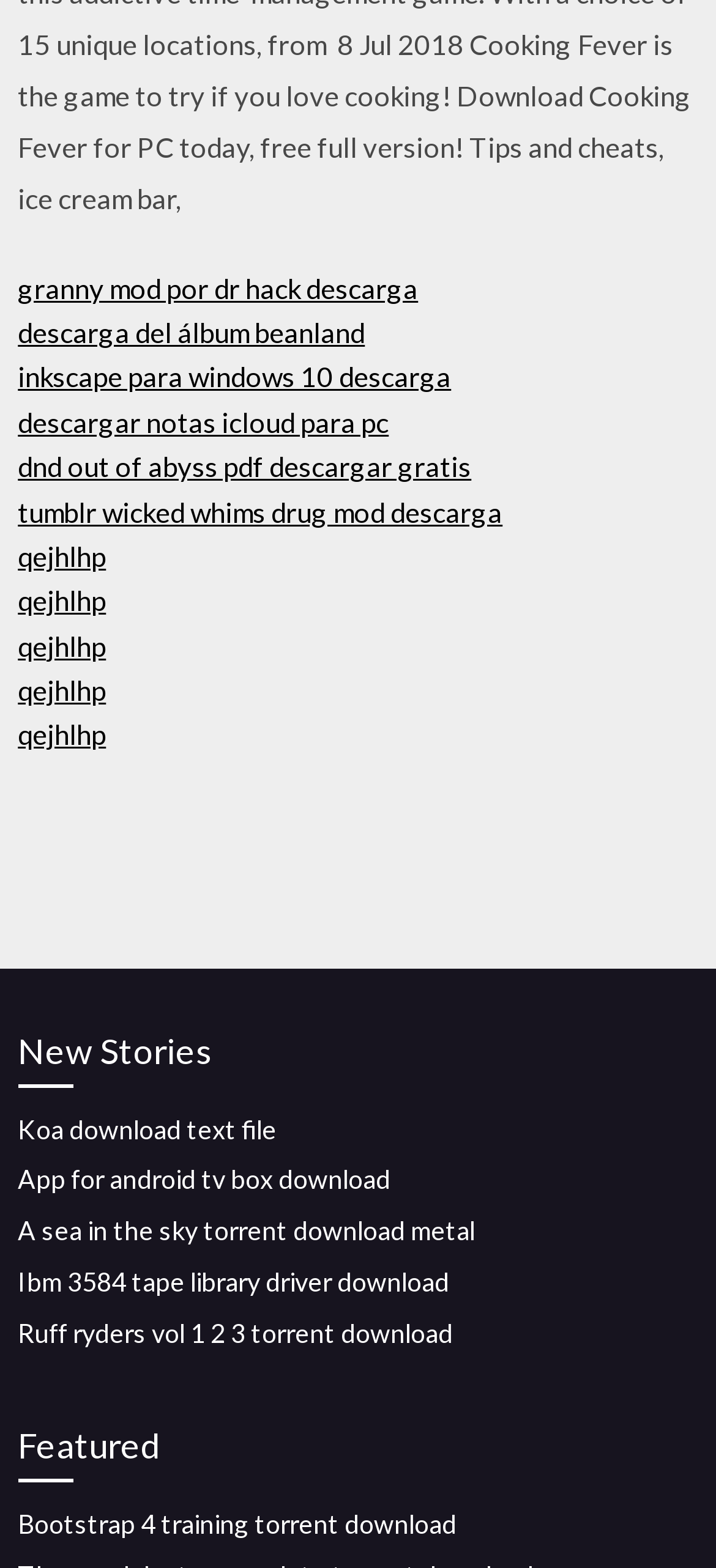Find the bounding box coordinates of the area that needs to be clicked in order to achieve the following instruction: "download granny mod por dr hack". The coordinates should be specified as four float numbers between 0 and 1, i.e., [left, top, right, bottom].

[0.025, 0.173, 0.584, 0.194]